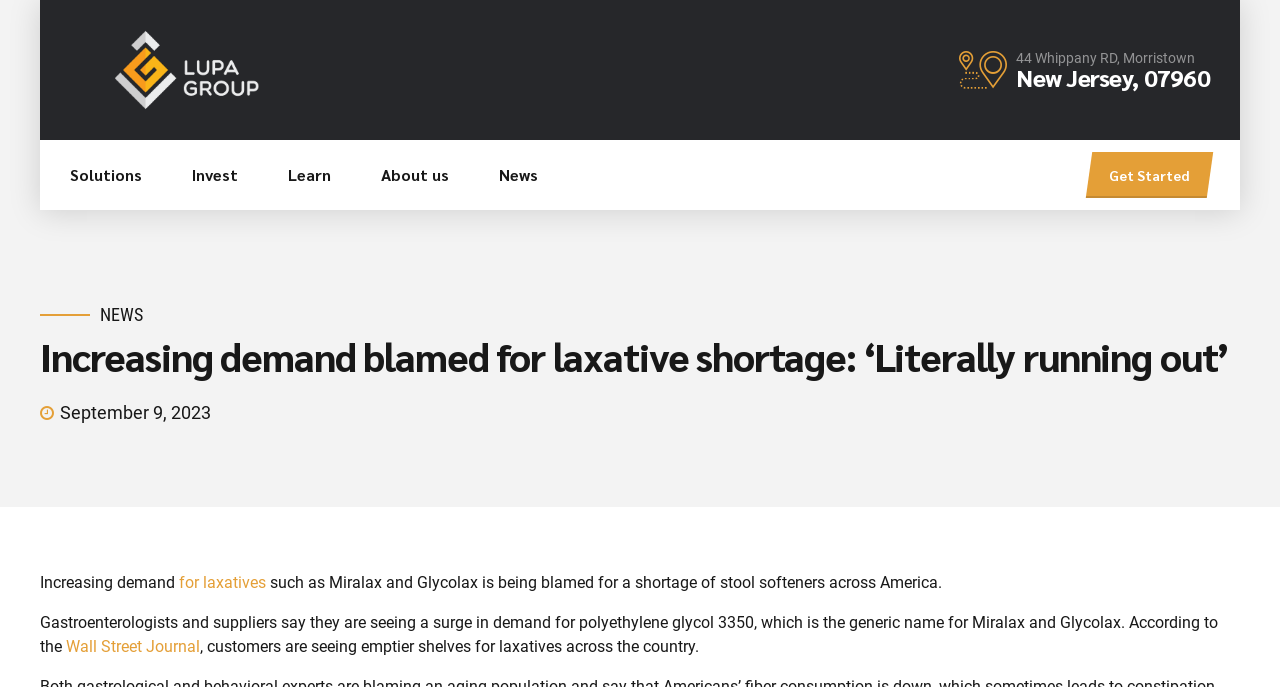Please specify the bounding box coordinates of the clickable region to carry out the following instruction: "Visit Lupa Ecosystem". The coordinates should be four float numbers between 0 and 1, in the format [left, top, right, bottom].

[0.039, 0.277, 0.25, 0.342]